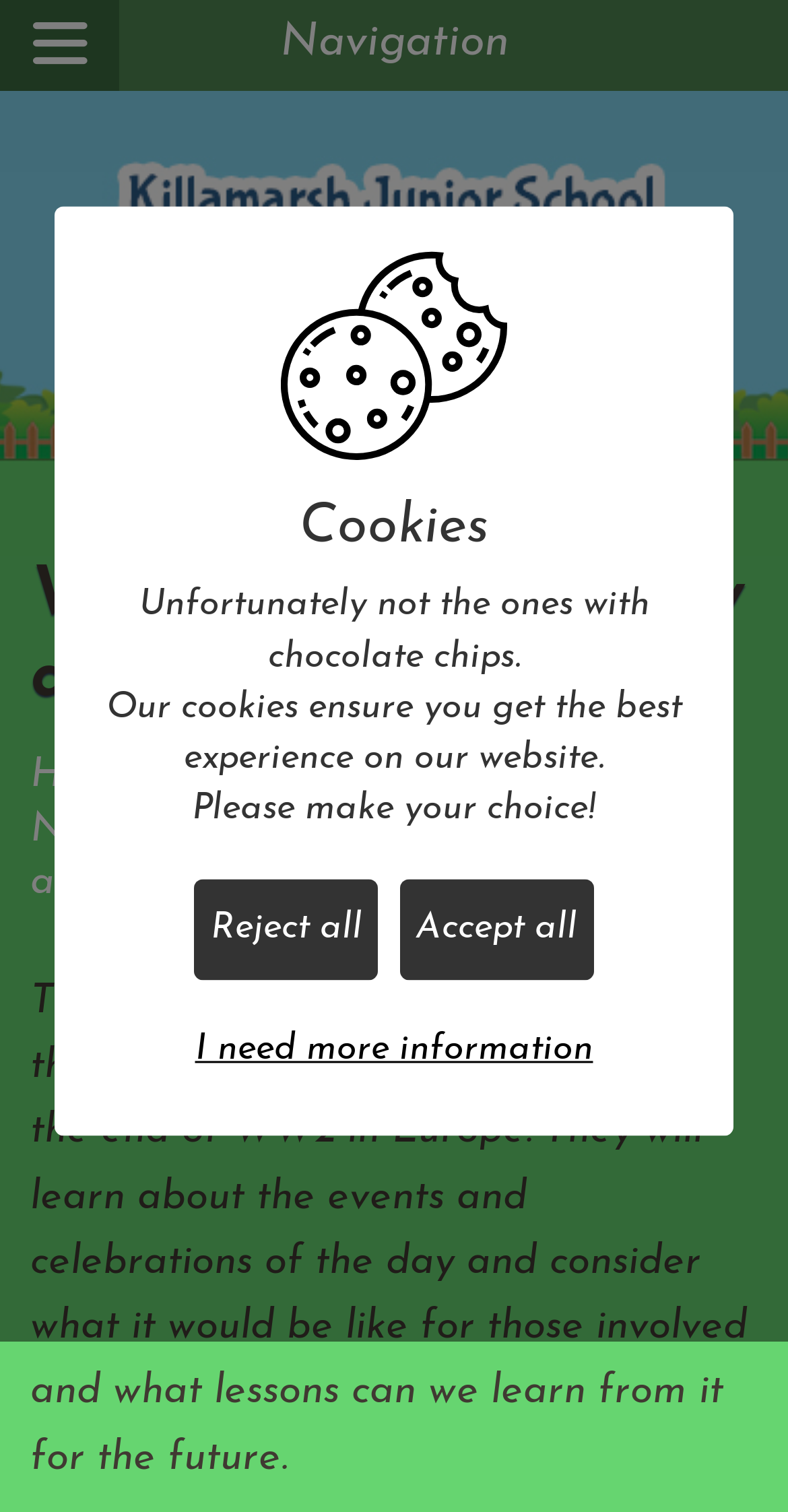What is the focus of the children's learning on VE Day?
Based on the screenshot, respond with a single word or phrase.

Events and celebrations